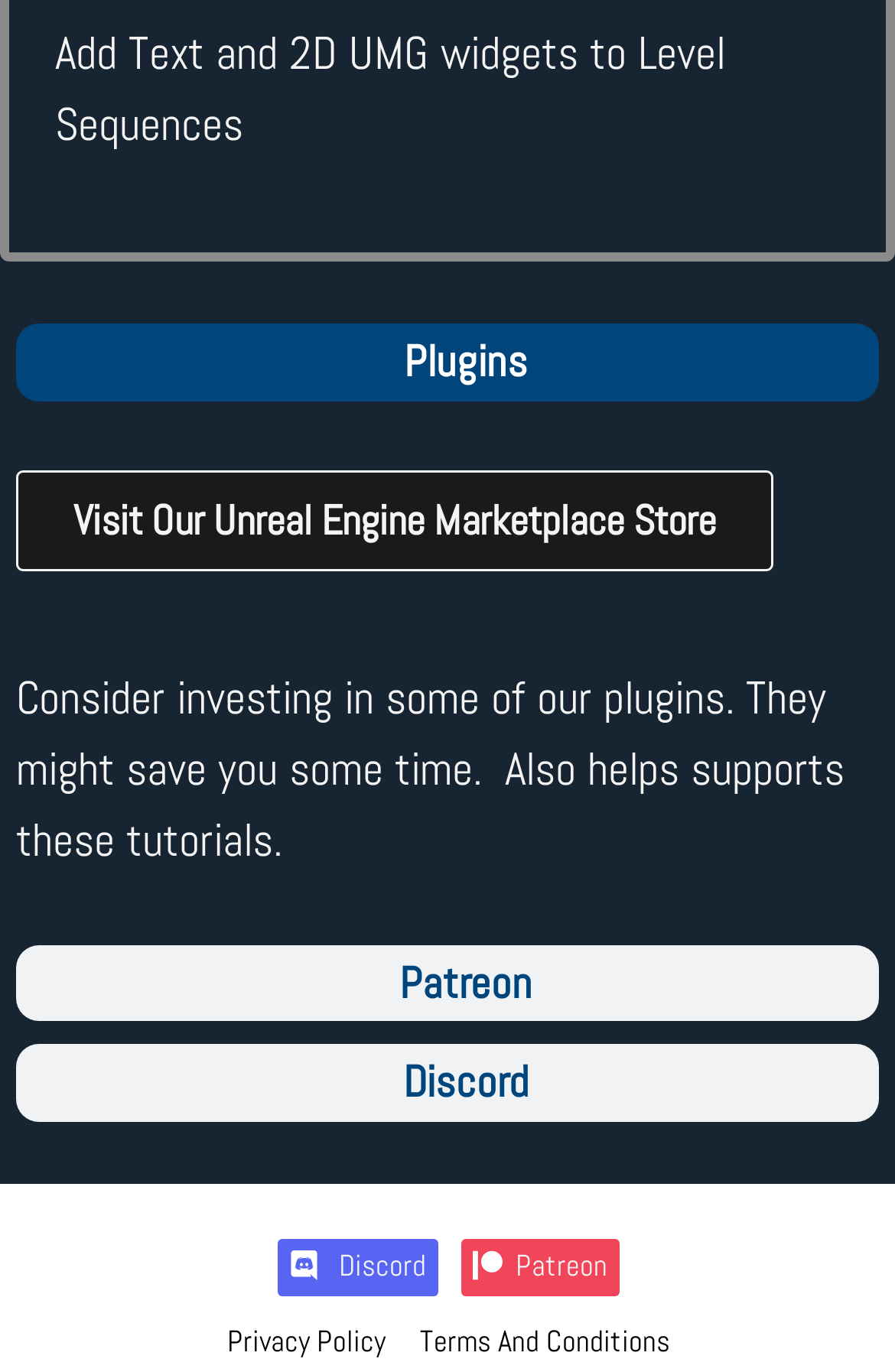Predict the bounding box coordinates of the area that should be clicked to accomplish the following instruction: "Switch to Plugins tab". The bounding box coordinates should consist of four float numbers between 0 and 1, i.e., [left, top, right, bottom].

[0.018, 0.237, 0.982, 0.292]